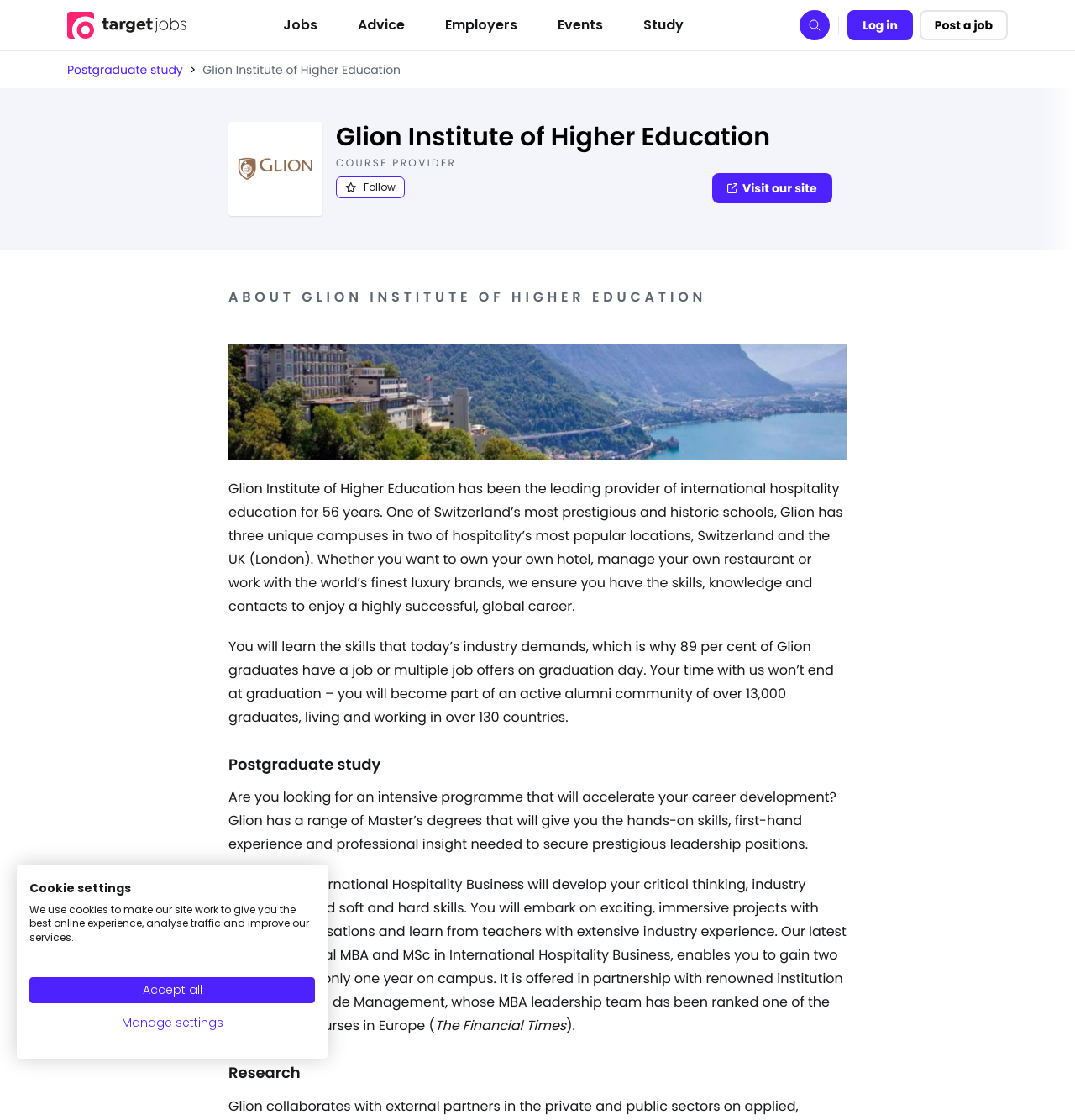Give a comprehensive overview of the webpage, including key elements.

The webpage is about Glion Institute of Higher Education, a leading provider of international hospitality education. At the top left, there is a link to "targetjobs" accompanied by an image, and a "Skip to content" button. Next to it, there are five buttons: "Jobs", "Advice", "Employers", "Events", and "Study", which are likely navigation menus. On the right side, there is a "Search" button and two links: "Log in" and "Post a job".

Below the navigation menu, there is a section with a link to "Postgraduate study" and a "Glion Institute of Higher Education" logo. The title "Glion Institute of Higher Education | COURSE PROVIDER PROFILE" is displayed prominently, with a "Follow" button and a link to "Visit our site" on the right side.

The main content of the webpage is divided into three sections. The first section, "ABOUT GLION INSTITUTE OF HIGHER EDUCATION", features an image of the institute's campus and a paragraph describing its history and reputation in the hospitality industry. The second section describes the benefits of studying at Glion, including the high job placement rate of its graduates and the active alumni community. The third section, "Postgraduate study", outlines the institute's Master's degree programs, including the MSc in International Hospitality Business and the Dual MBA and MSc in International Hospitality Business.

At the bottom of the webpage, there is a section about cookies, with a brief description of how they are used and two buttons: "Accept all" and "Manage settings".